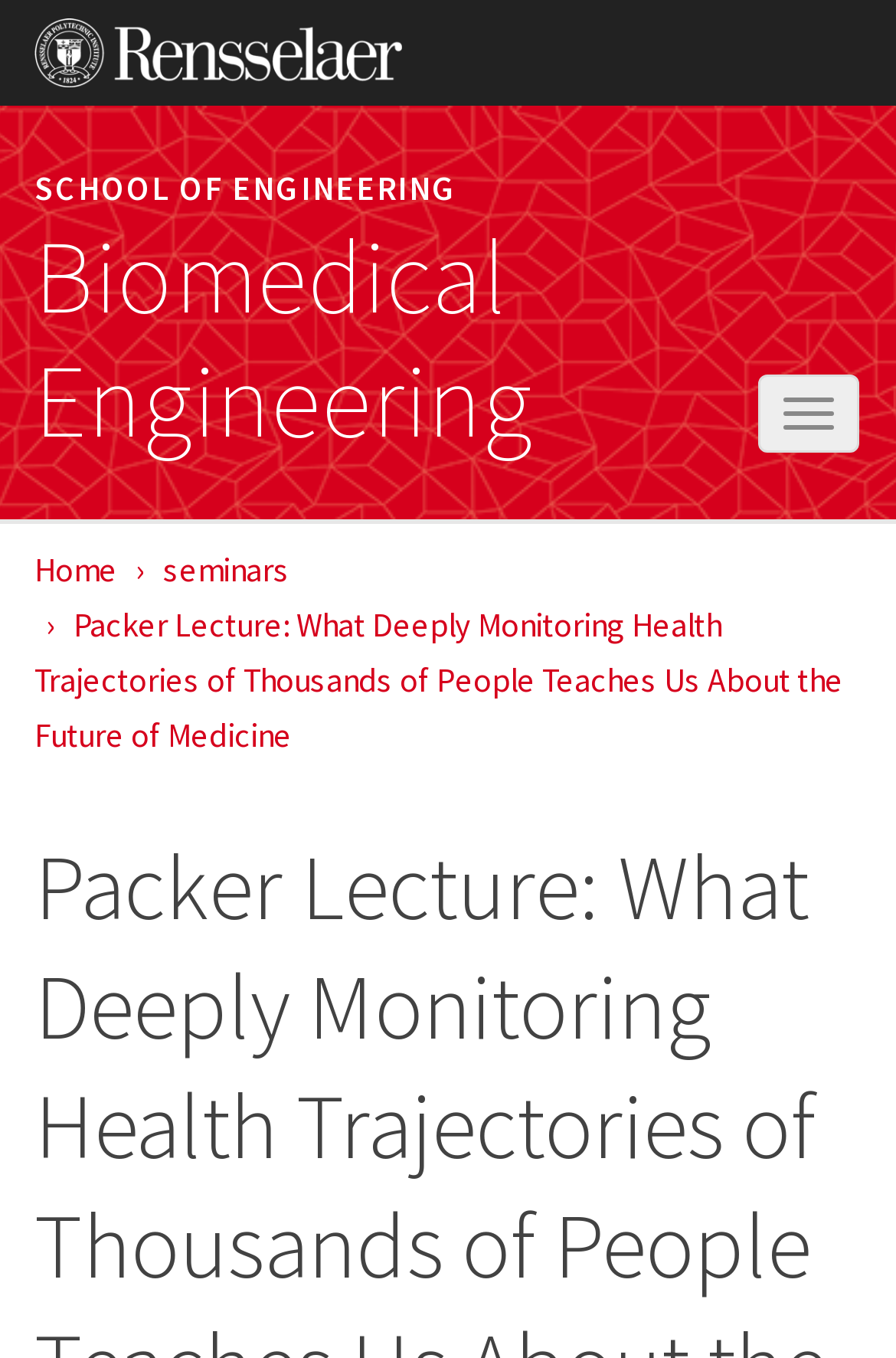Answer with a single word or phrase: 
What is the topic of the lecture?

Health Trajectories